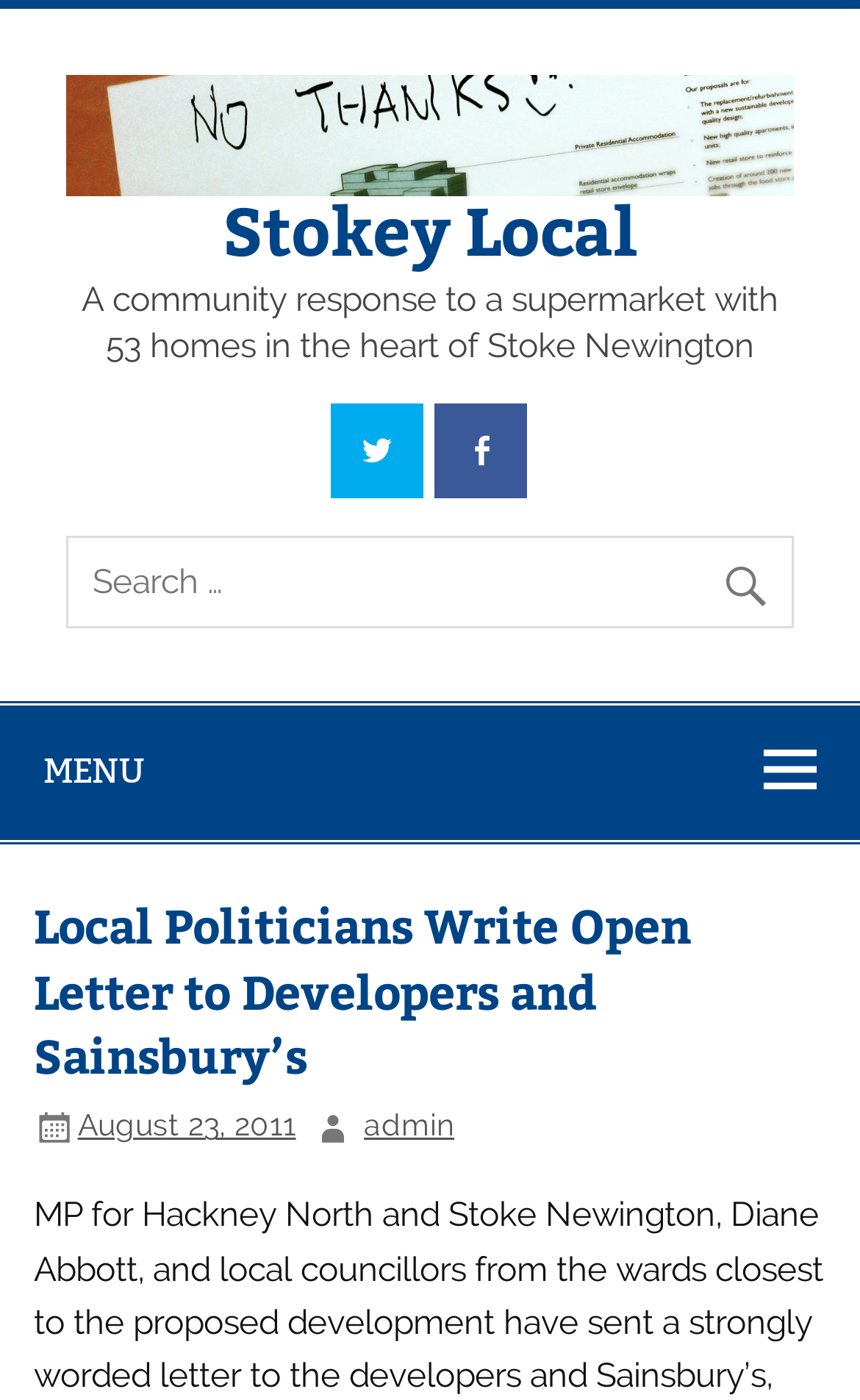Explain the webpage in detail, including its primary components.

The webpage is about a local news article titled "Local Politicians Write Open Letter to Developers and Sainsbury's" on the Stokey Local website. At the top left corner, there is a logo of Stokey Local, which is an image with a link to the website's homepage. Next to the logo, there is a link to the website's homepage with the text "Stokey Local". 

Below the logo, there is a brief summary of the article, which describes a community response to a supermarket with 53 homes in the heart of Stoke Newington. 

On the right side of the summary, there are two social media links, represented by icons. Below these icons, there is a search bar where users can input keywords to search for articles on the website. The search bar has a button with a magnifying glass icon on the right side.

At the top right corner, there is a menu button with the text "MENU" and an icon. When clicked, it expands to show the article's title "Local Politicians Write Open Letter to Developers and Sainsbury's" as a heading. Below the title, there are two links: one to the article's date "August 23, 2011", and another to the author "admin".